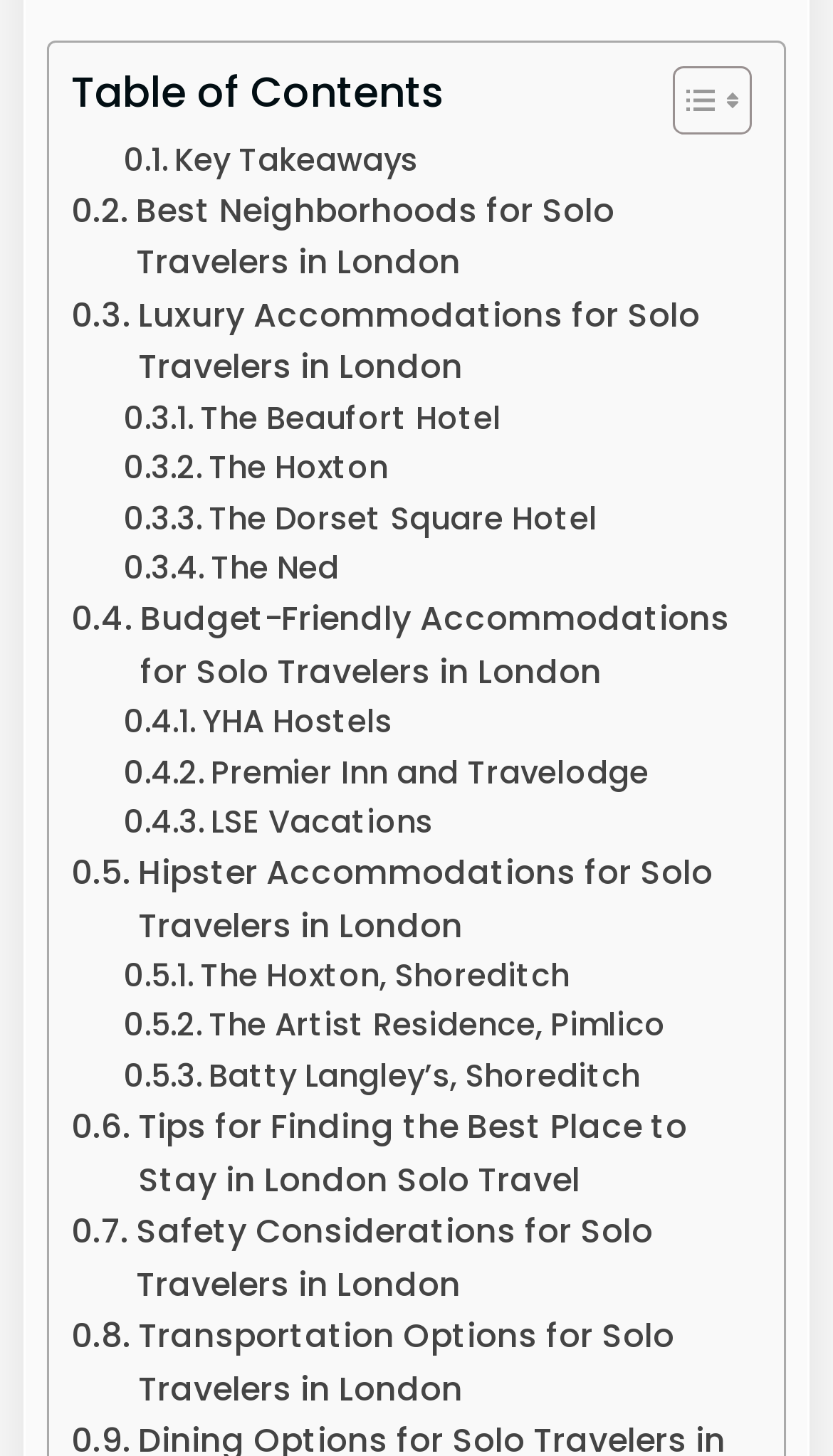Please find and report the bounding box coordinates of the element to click in order to perform the following action: "Explore Best Neighborhoods for Solo Travelers in London". The coordinates should be expressed as four float numbers between 0 and 1, in the format [left, top, right, bottom].

[0.086, 0.127, 0.889, 0.199]